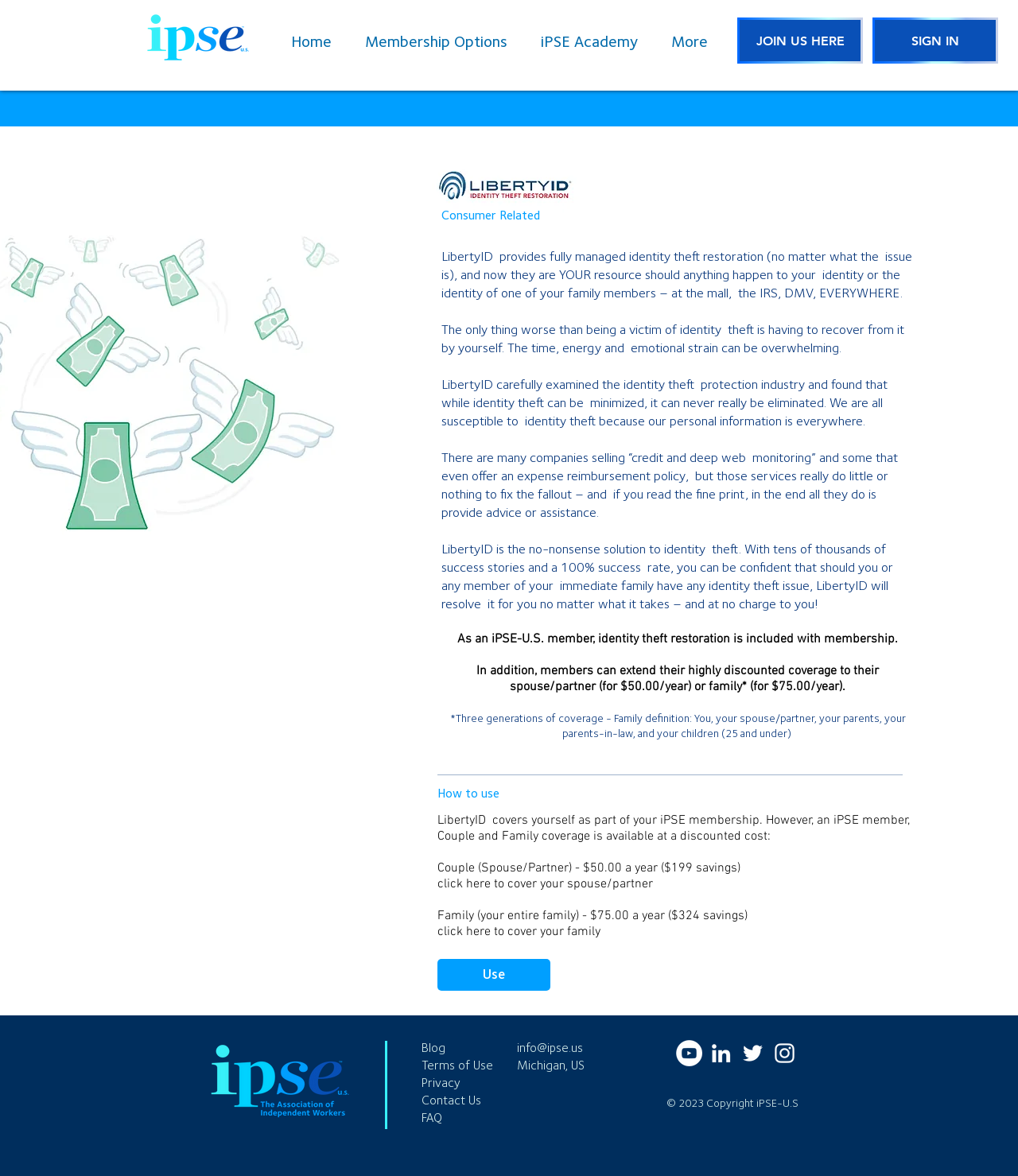Using the elements shown in the image, answer the question comprehensively: What is the name of the company providing identity theft restoration?

The company providing identity theft restoration is LibertyID, which is mentioned in the webpage as 'LibertyID is the no-nonsense solution to identity theft.' and also appears as an image with the text 'LibertyID'.